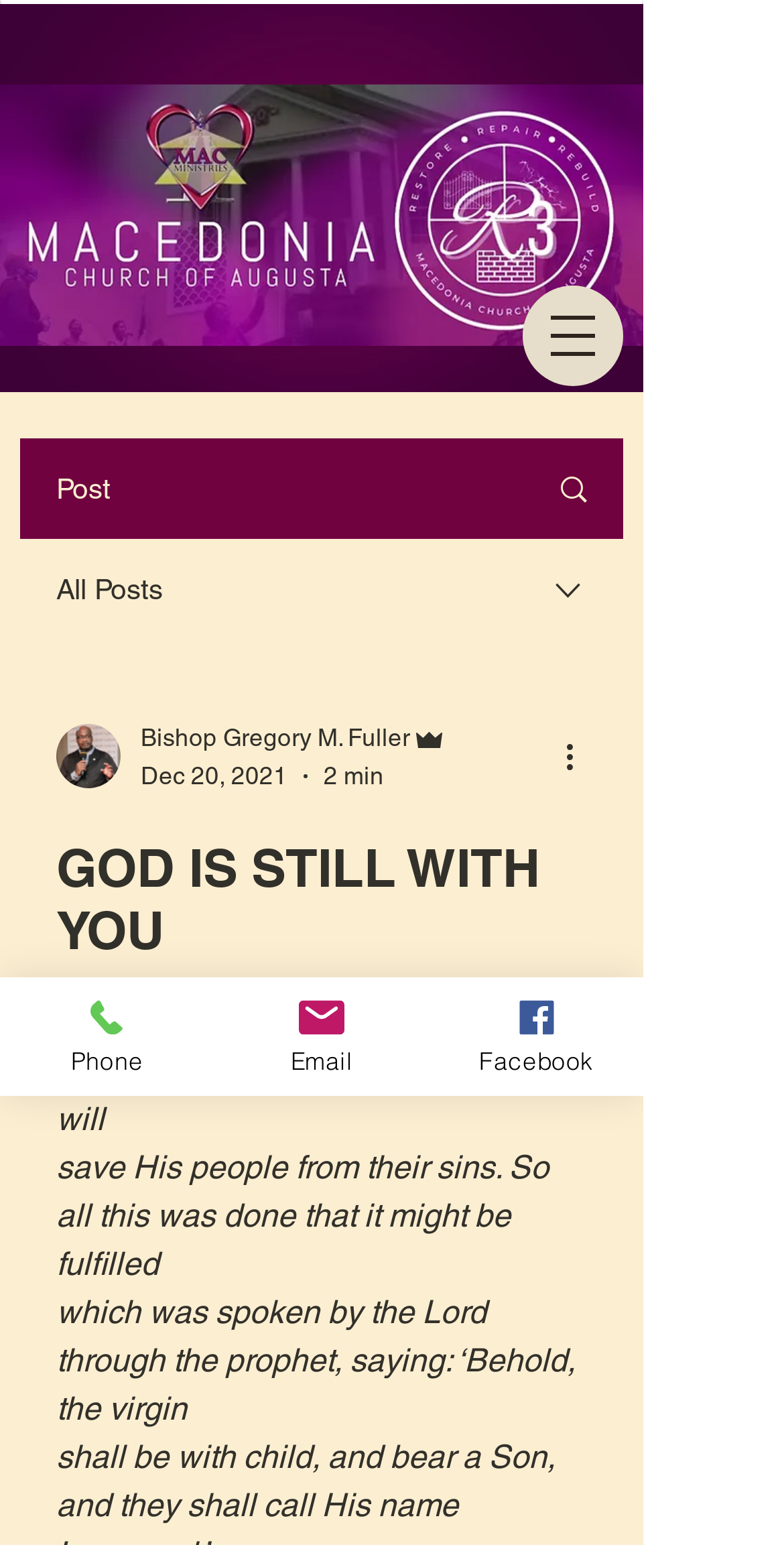Locate the bounding box coordinates of the element that should be clicked to fulfill the instruction: "Select an option from the combobox".

[0.026, 0.349, 0.795, 0.414]